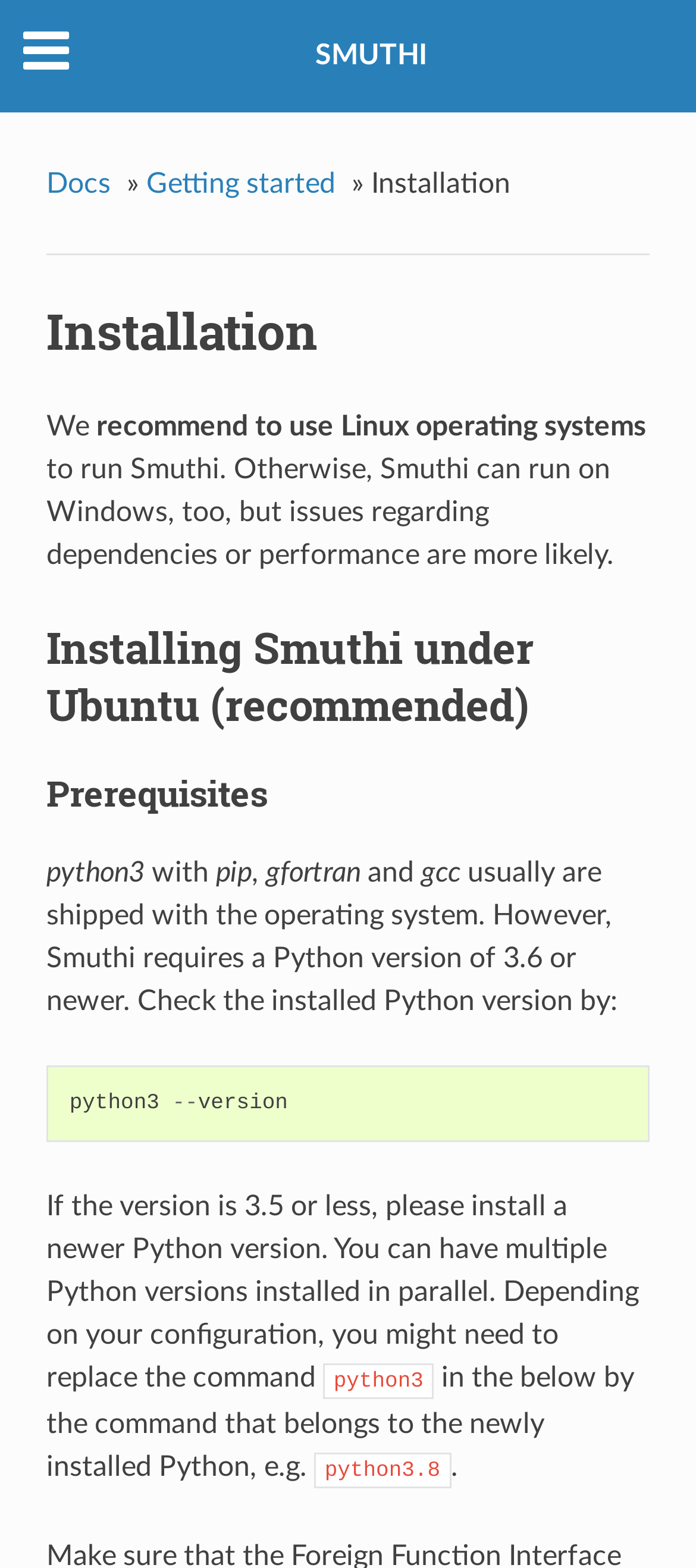What is the minimum required Python version to run Smuthi?
Please utilize the information in the image to give a detailed response to the question.

The webpage states that Smuthi requires a Python version of 3.6 or newer, and if the installed version is 3.5 or less, I need to install a newer Python version.